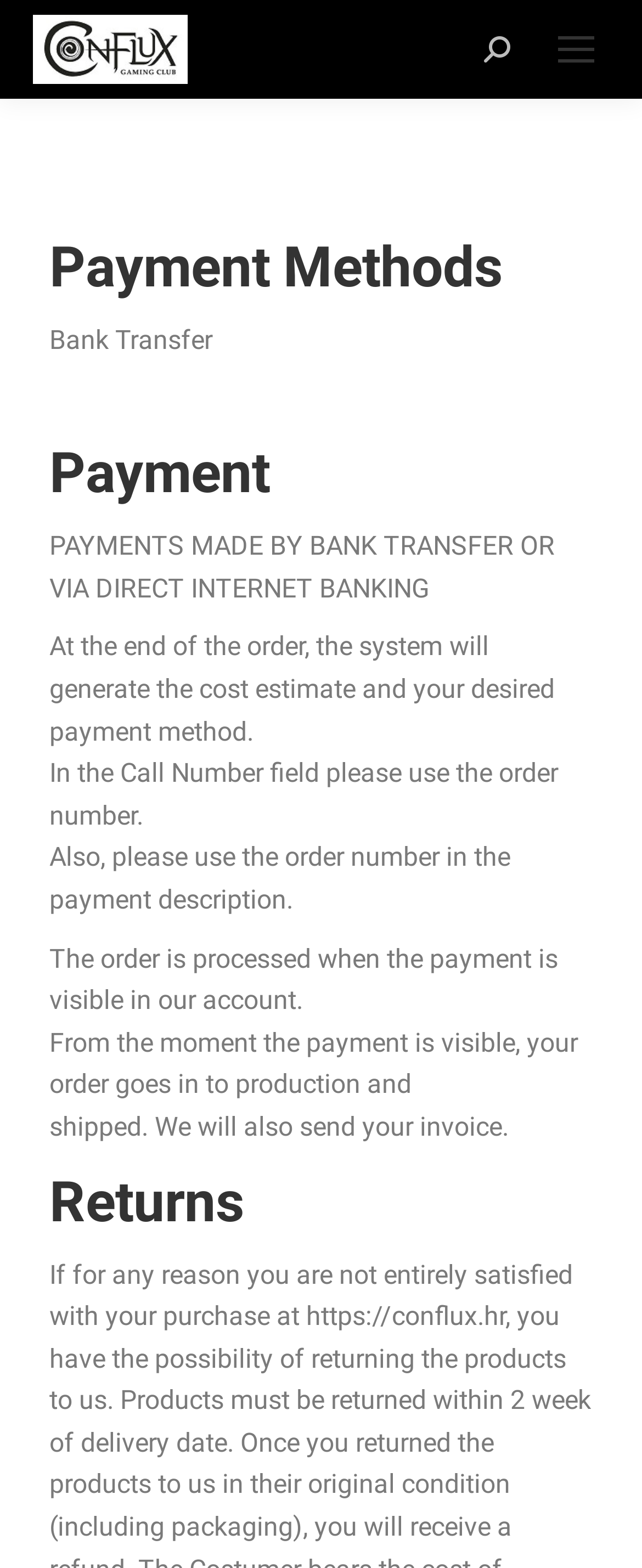Please study the image and answer the question comprehensively:
When is the order processed?

The webpage states that the order is processed when the payment is visible in the company's account, as mentioned in the sentence 'The order is processed when the payment is visible in our account.'